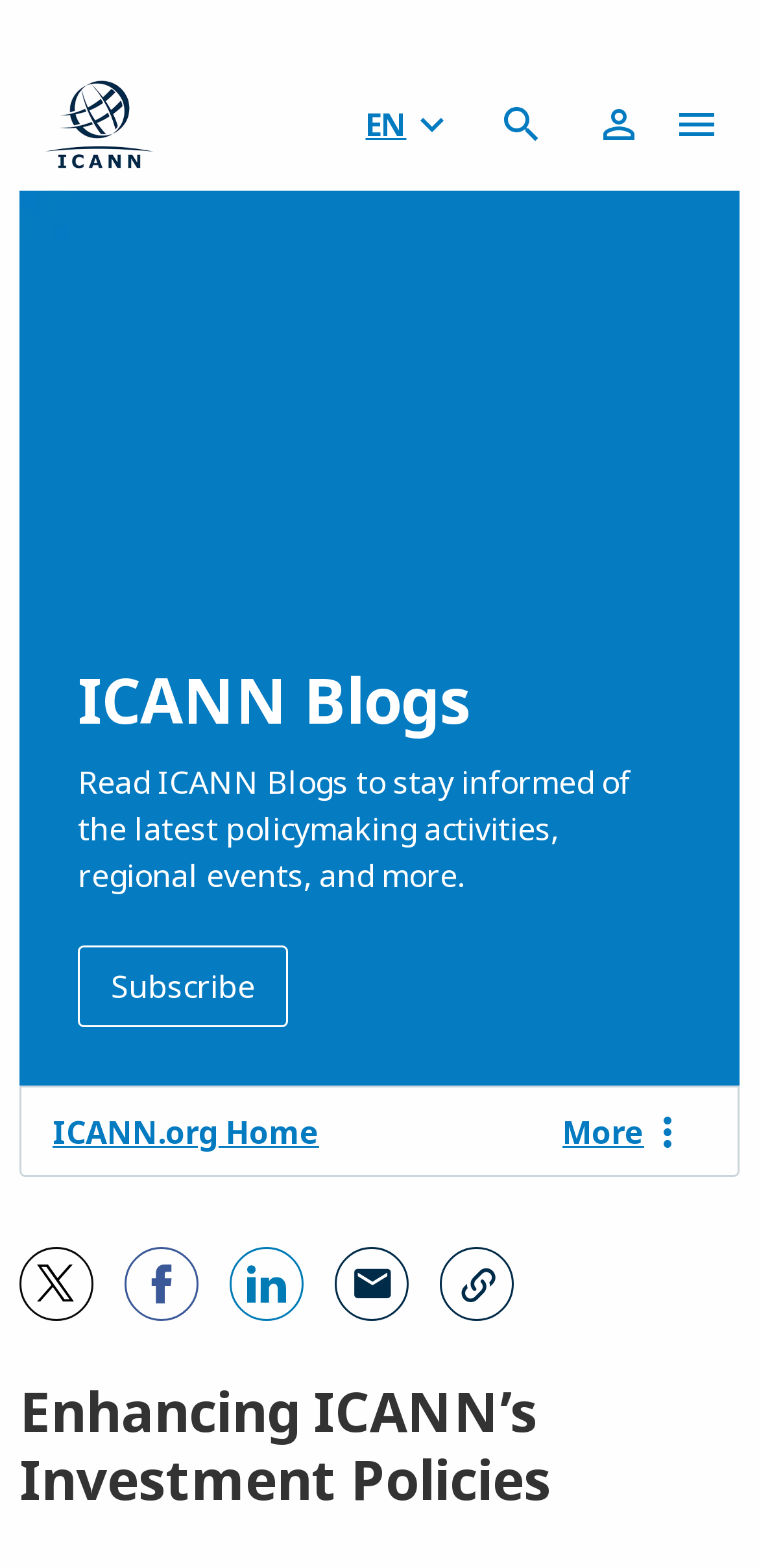Determine the bounding box coordinates (top-left x, top-left y, bottom-right x, bottom-right y) of the UI element described in the following text: ICANN's Investment Policies

[0.026, 0.36, 0.838, 0.417]